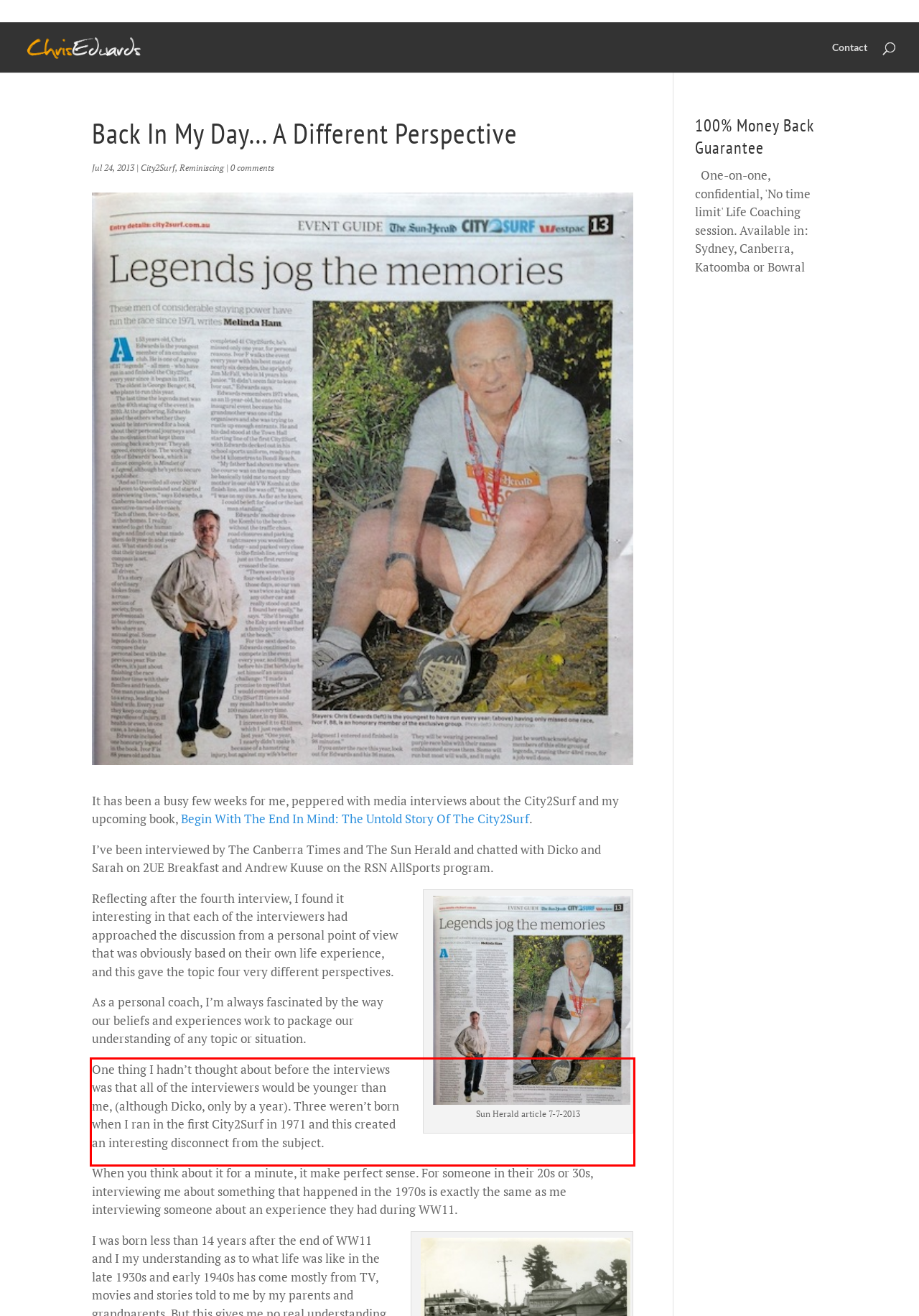Identify and transcribe the text content enclosed by the red bounding box in the given screenshot.

One thing I hadn’t thought about before the interviews was that all of the interviewers would be younger than me, (although Dicko, only by a year). Three weren’t born when I ran in the first City2Surf in 1971 and this created an interesting disconnect from the subject.